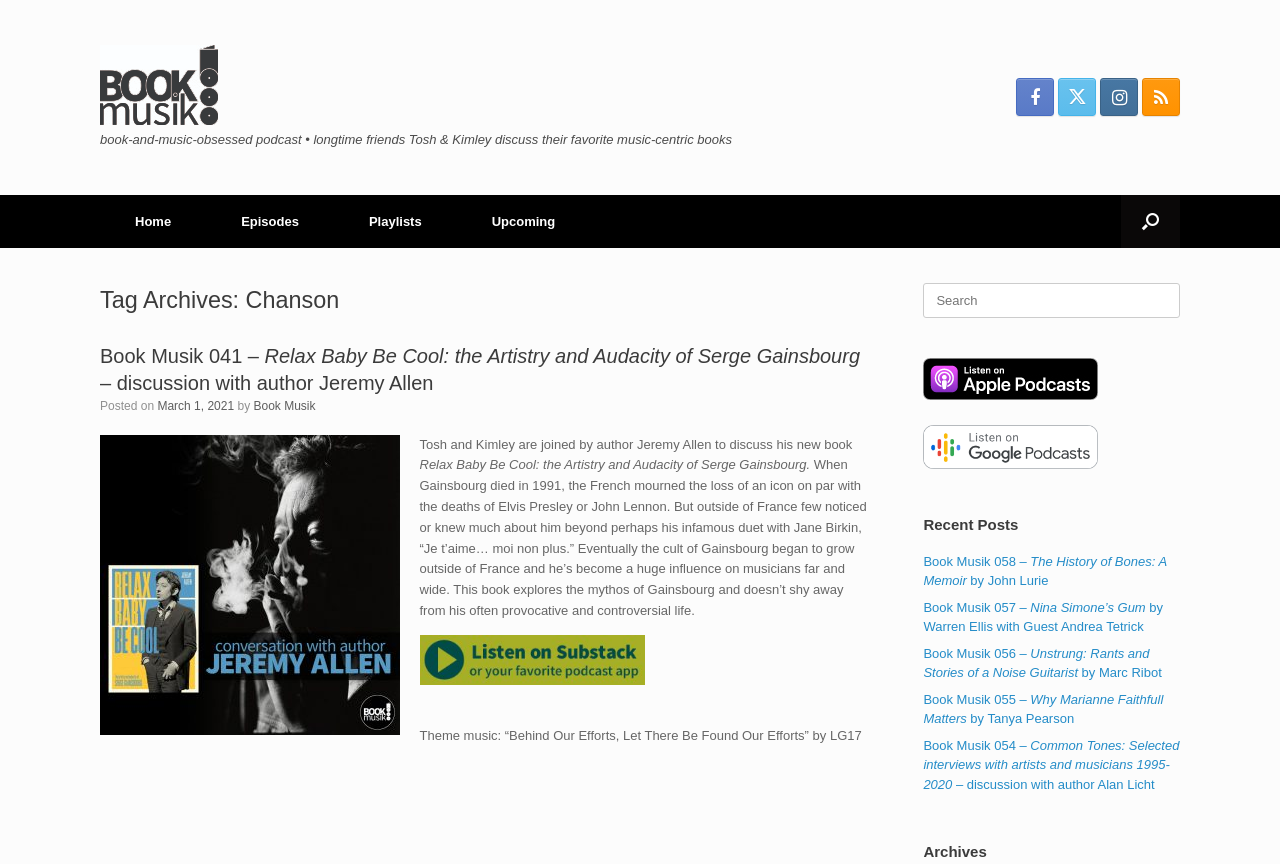Please provide a one-word or short phrase answer to the question:
What is the title of the latest episode?

Book Musik 058 – The History of Bones: A Memoir by John Lurie